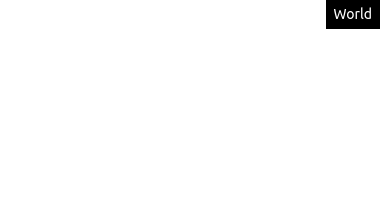What is the purpose of the article?
Please provide a detailed answer to the question.

The article aims to inform readers about the current regulations affecting the airline industry, which are critical for maintaining safety and compliance in travel as vaccination campaigns progress, indicating that the purpose of the article is to provide information and updates on the regulations.